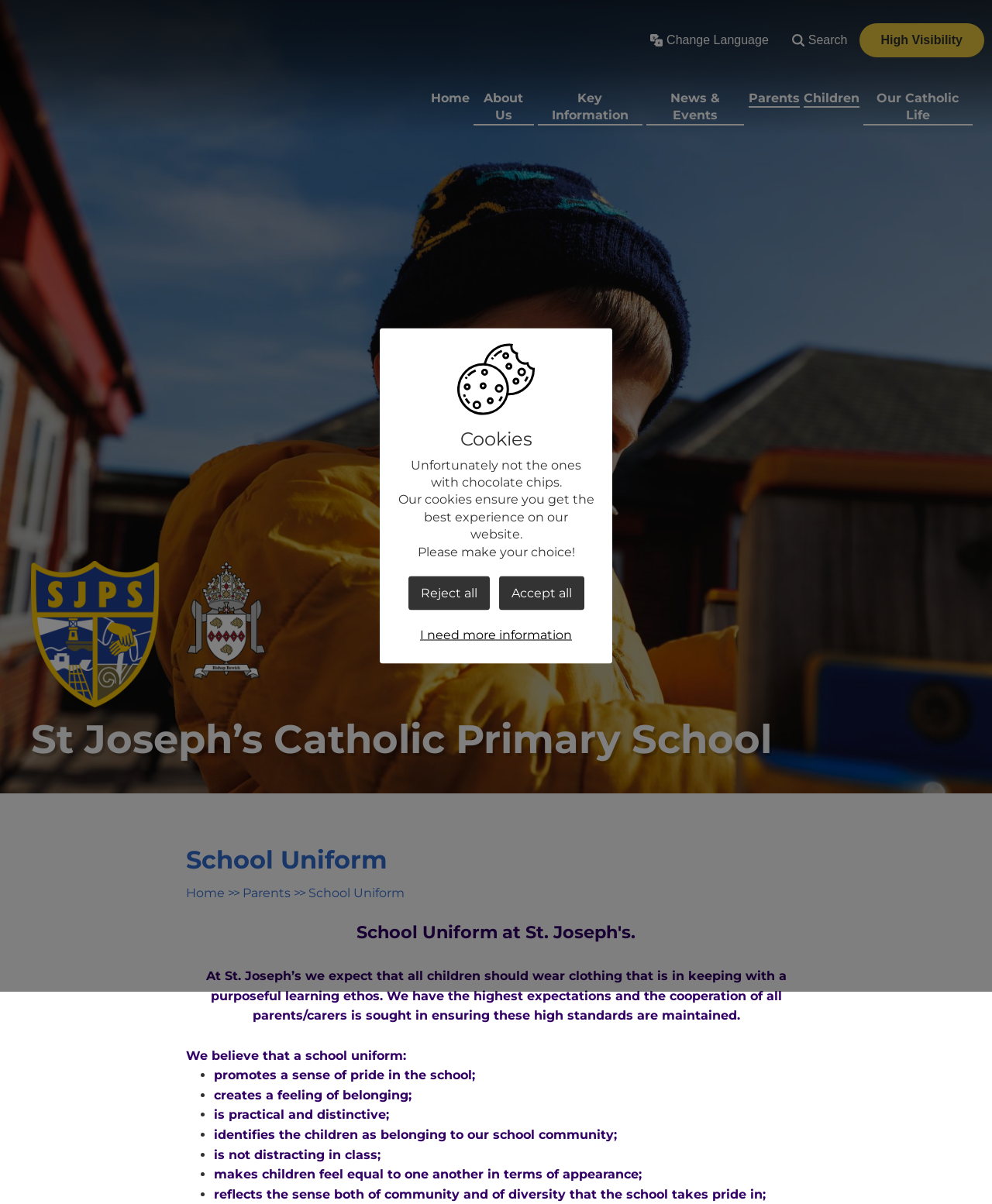Please specify the bounding box coordinates in the format (top-left x, top-left y, bottom-right x, bottom-right y), with values ranging from 0 to 1. Identify the bounding box for the UI component described as follows: High Visibility Full Media Mode

[0.866, 0.019, 0.992, 0.048]